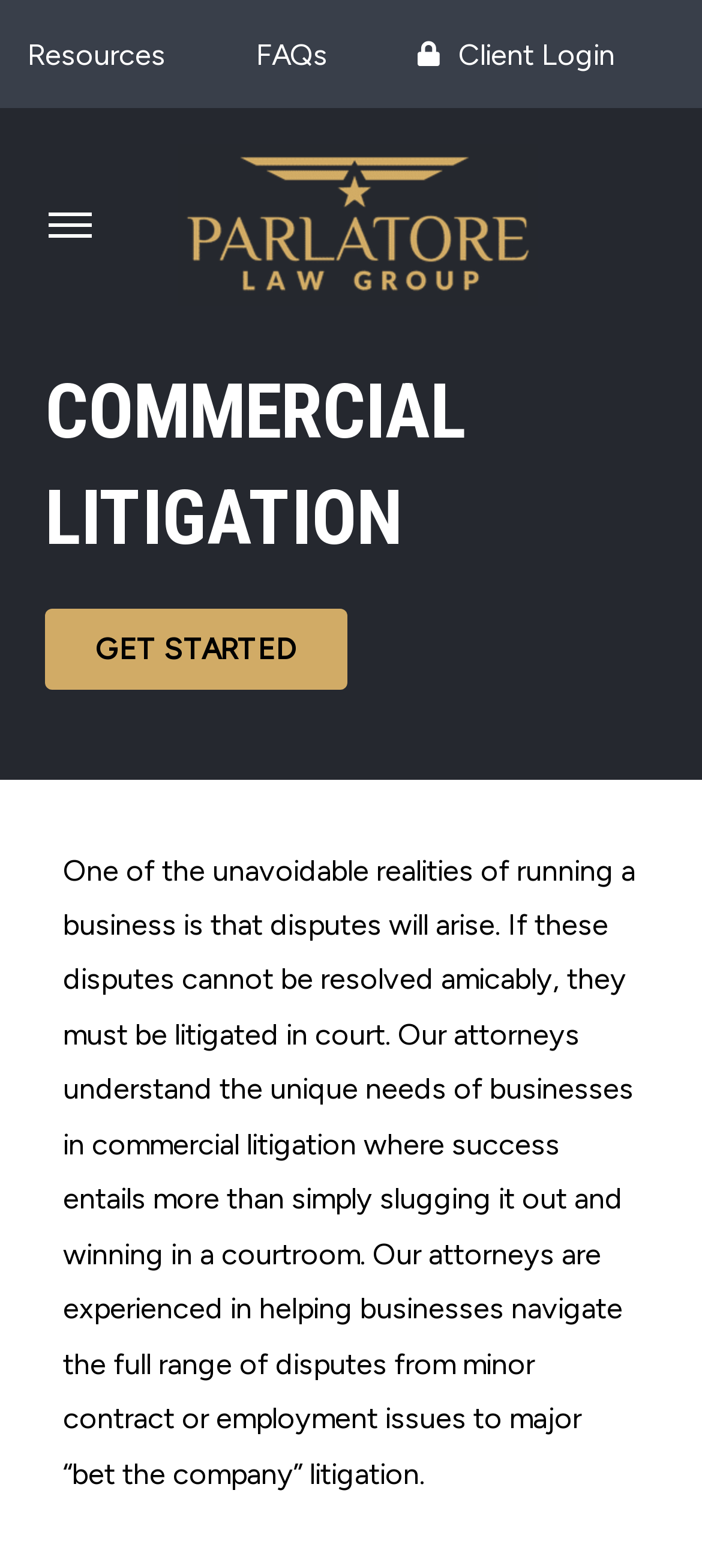Using details from the image, please answer the following question comprehensively:
What is the purpose of the attorneys at Parlatore Law Group?

The static text on the webpage states that the attorneys understand the unique needs of businesses in commercial litigation and are experienced in helping businesses navigate the full range of disputes, indicating that the purpose of the attorneys is to help businesses navigate litigation disputes.